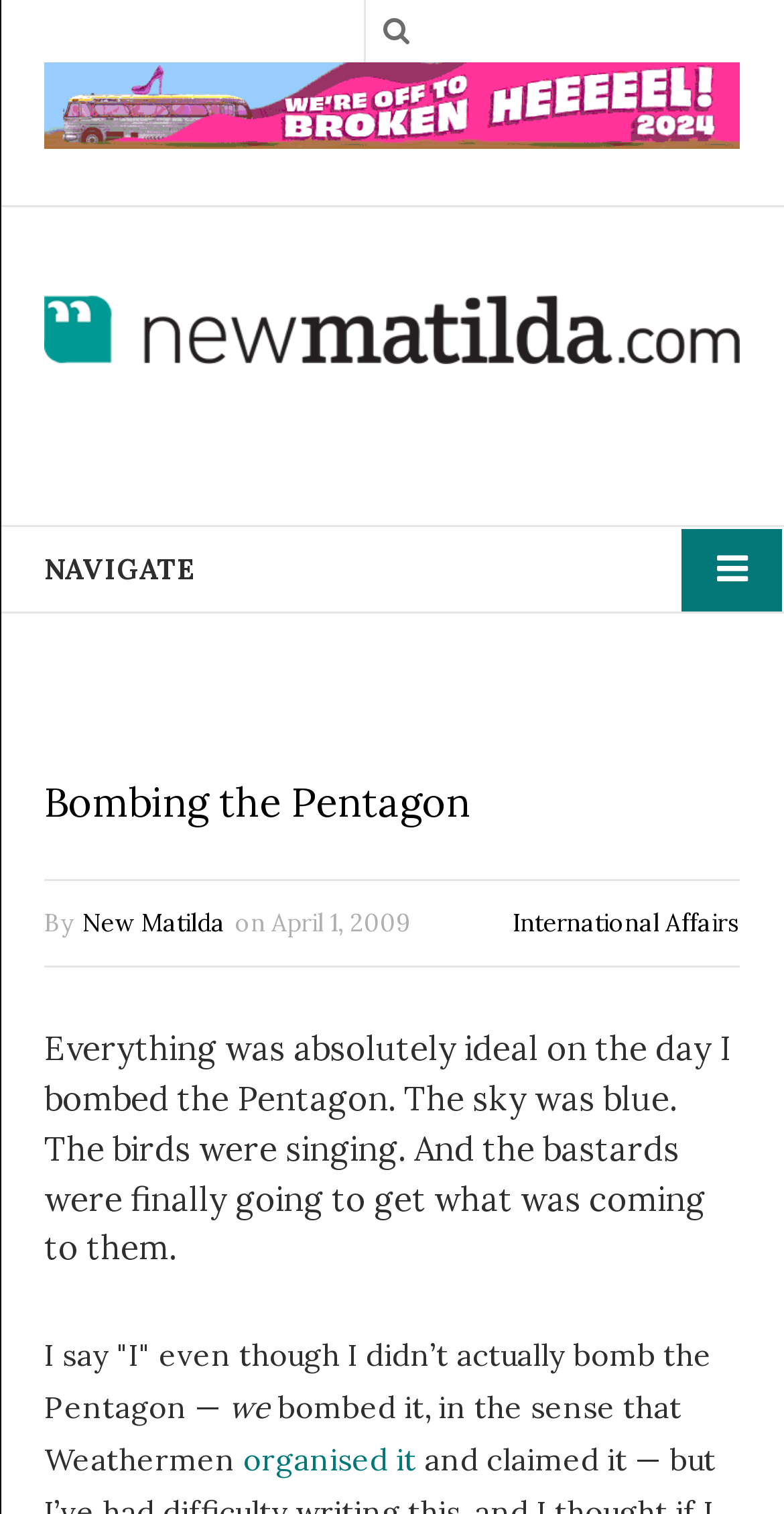What is the author's tone in the article?
Based on the screenshot, provide a one-word or short-phrase response.

Sarcastic